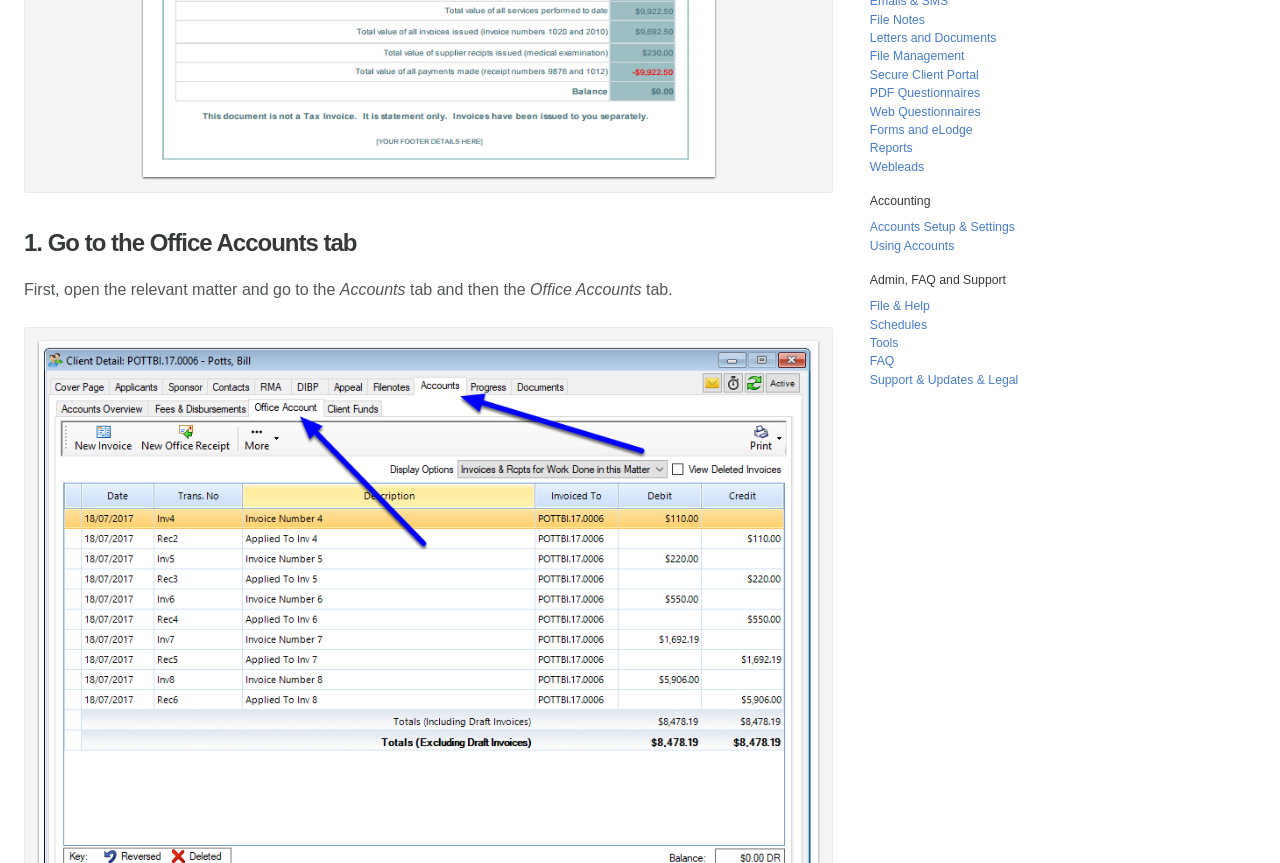Predict the bounding box coordinates for the UI element described as: "Supply Chain Game Changer™". The coordinates should be four float numbers between 0 and 1, presented as [left, top, right, bottom].

None